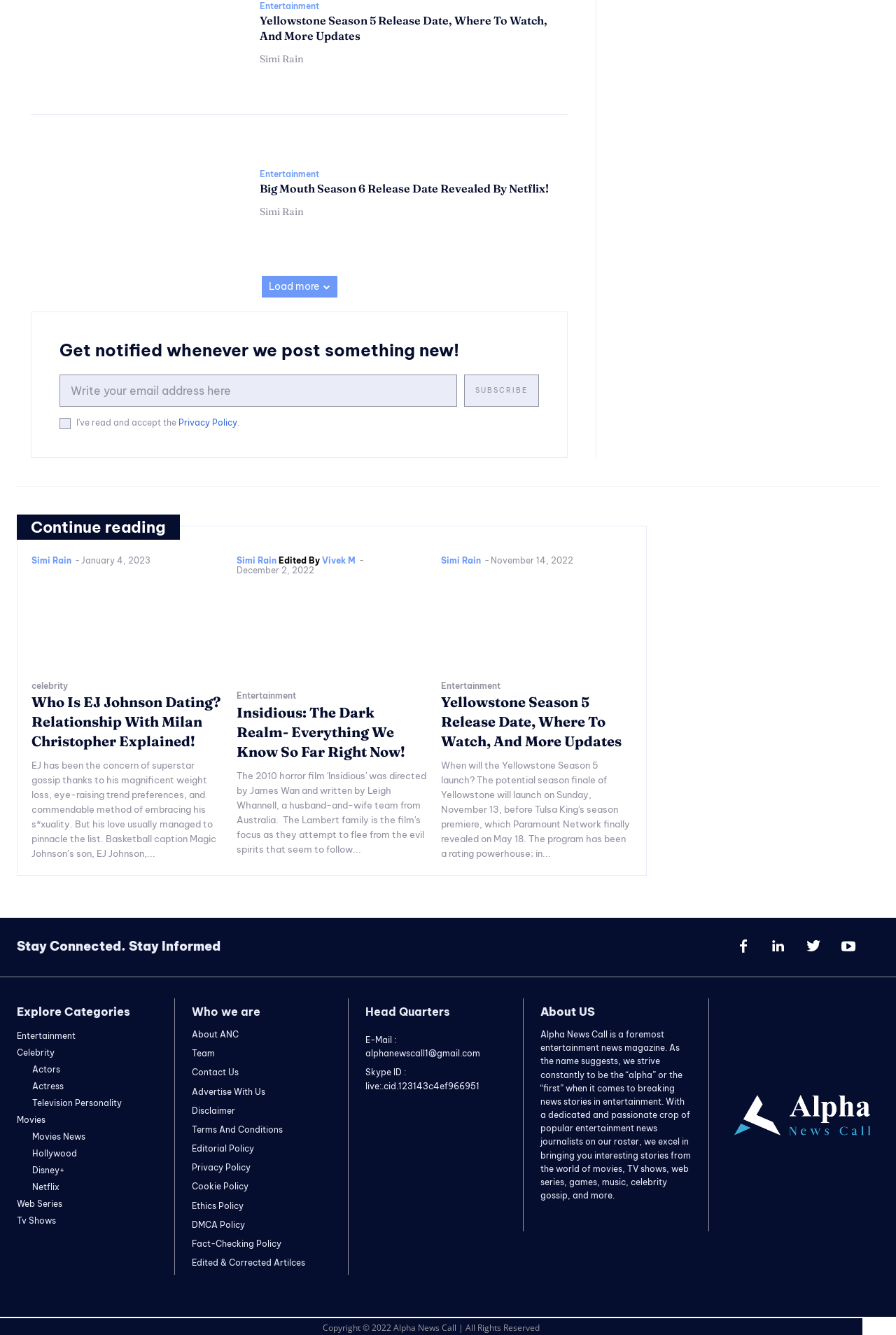Review the image closely and give a comprehensive answer to the question: How many social media links are available on the webpage?

I counted the social media links on the webpage and found four links, namely '', '', '', and ''.